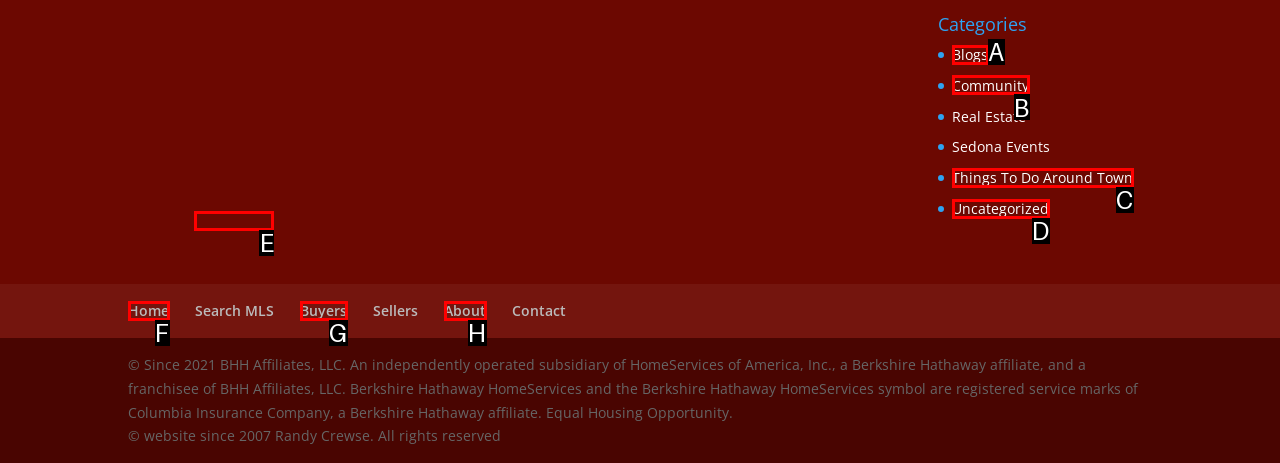Tell me which option I should click to complete the following task: Find 24 hour check-in hotels near me Answer with the option's letter from the given choices directly.

None